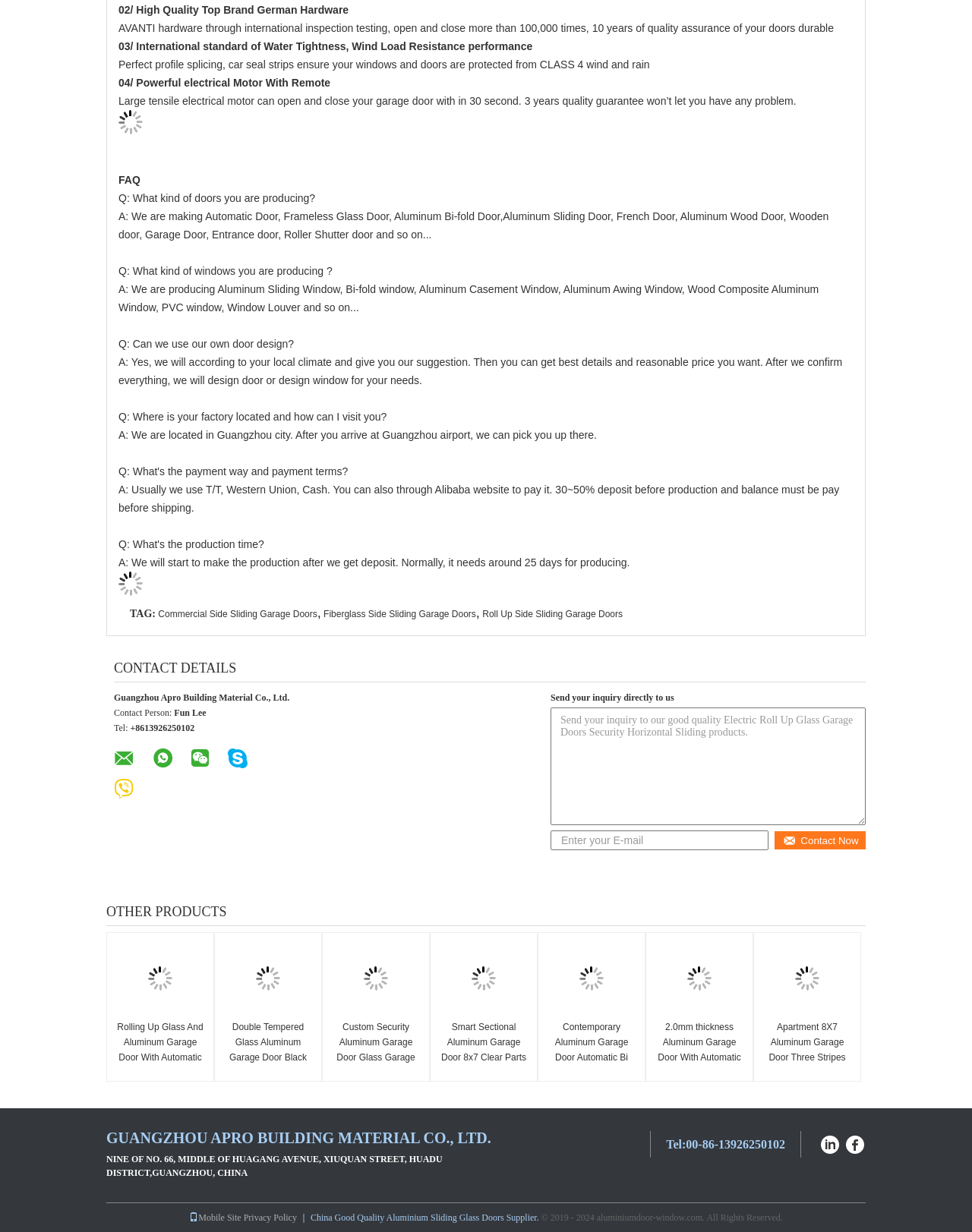Please determine the bounding box coordinates for the element that should be clicked to follow these instructions: "Click the 'Contact Now' button".

[0.797, 0.675, 0.891, 0.689]